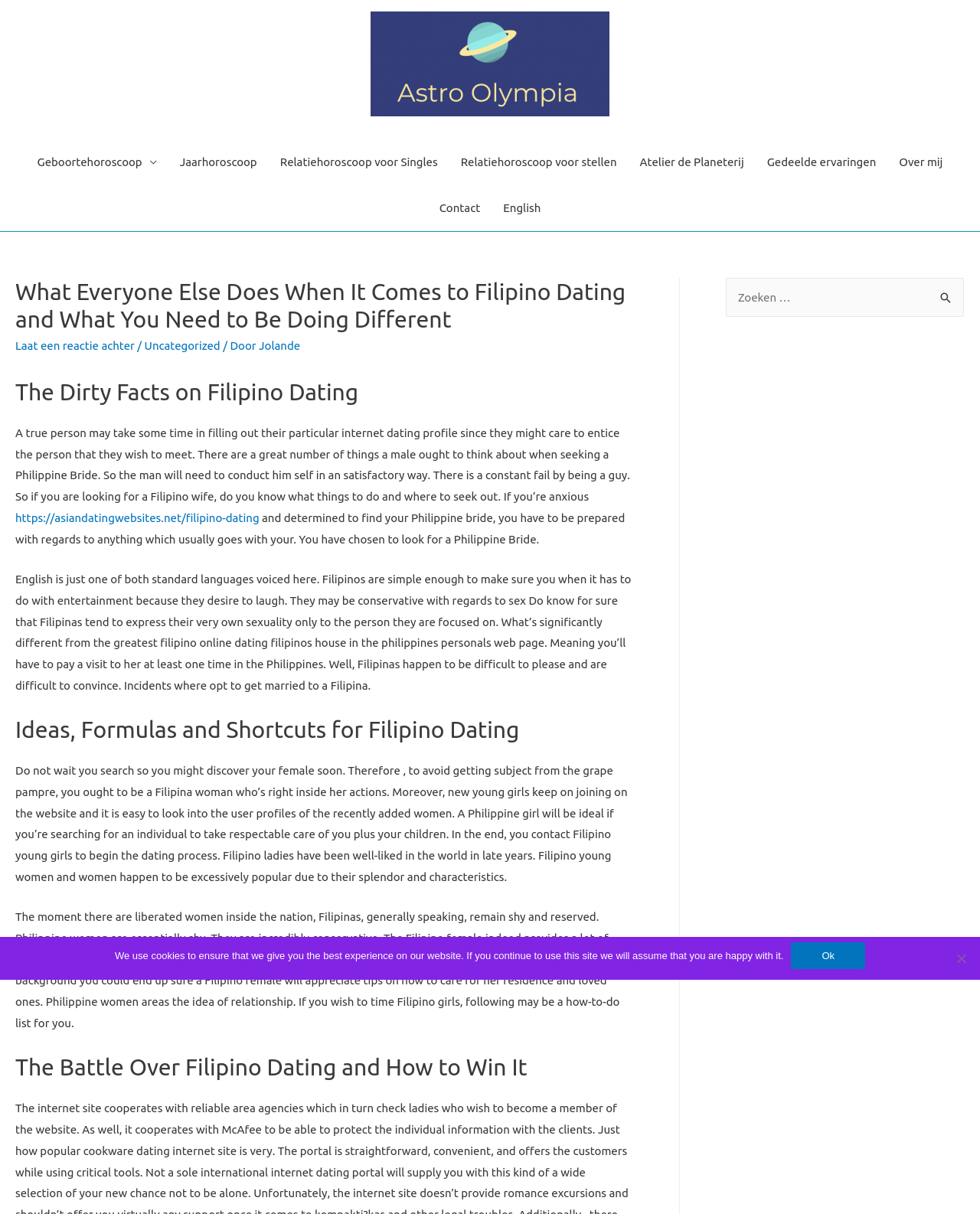Based on the element description "Atelier de Planeterij", predict the bounding box coordinates of the UI element.

[0.639, 0.115, 0.769, 0.153]